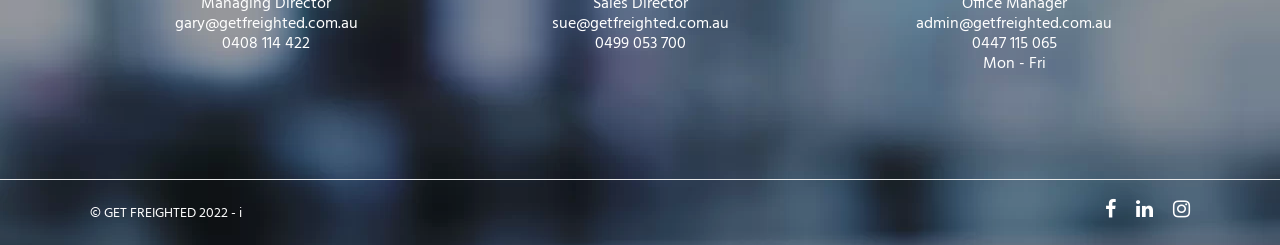Give a succinct answer to this question in a single word or phrase: 
What is the email address of Gary?

gary@getfreighted.com.au